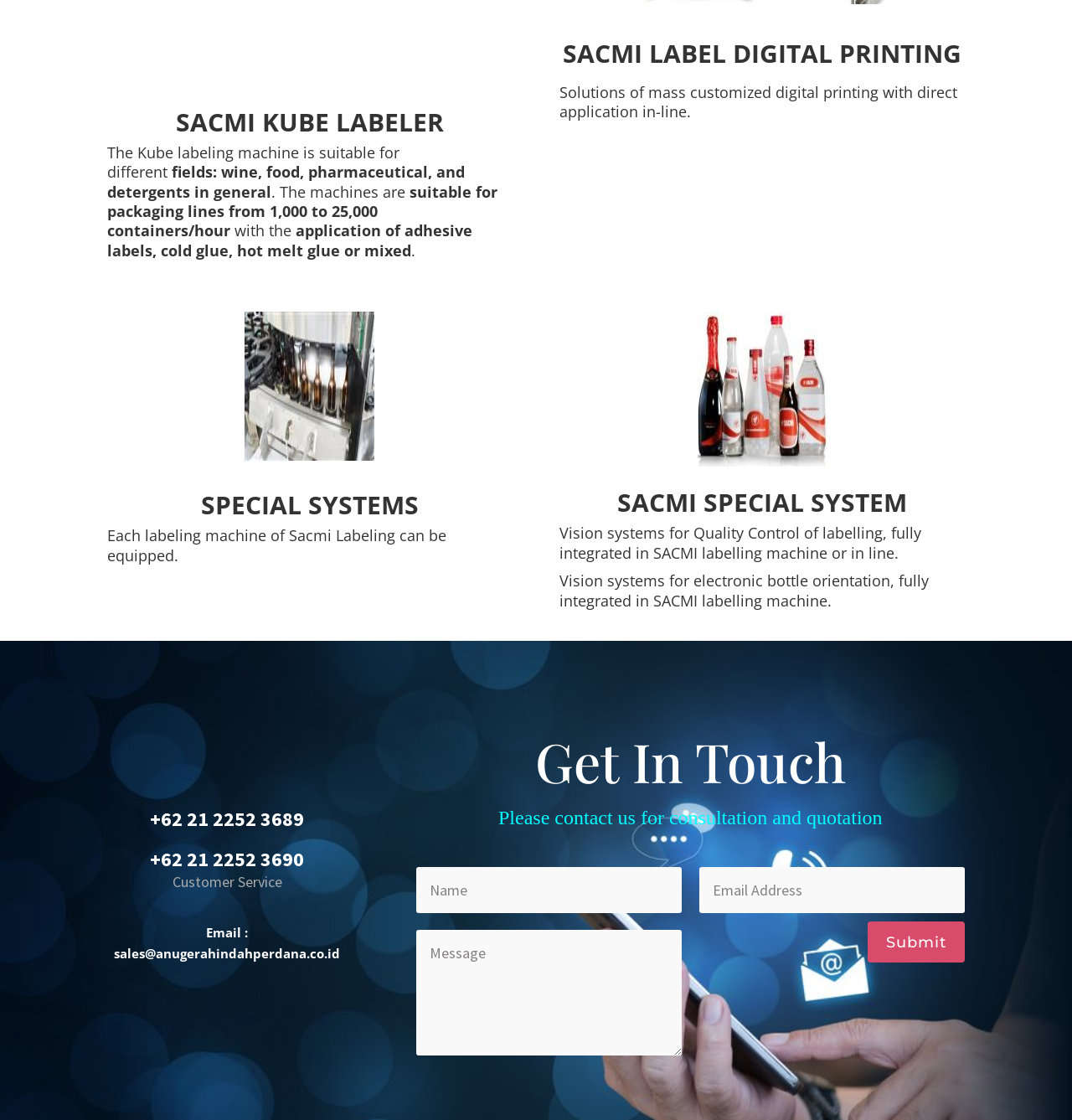Show the bounding box coordinates for the element that needs to be clicked to execute the following instruction: "Enter text in the first input field". Provide the coordinates in the form of four float numbers between 0 and 1, i.e., [left, top, right, bottom].

[0.388, 0.774, 0.636, 0.815]